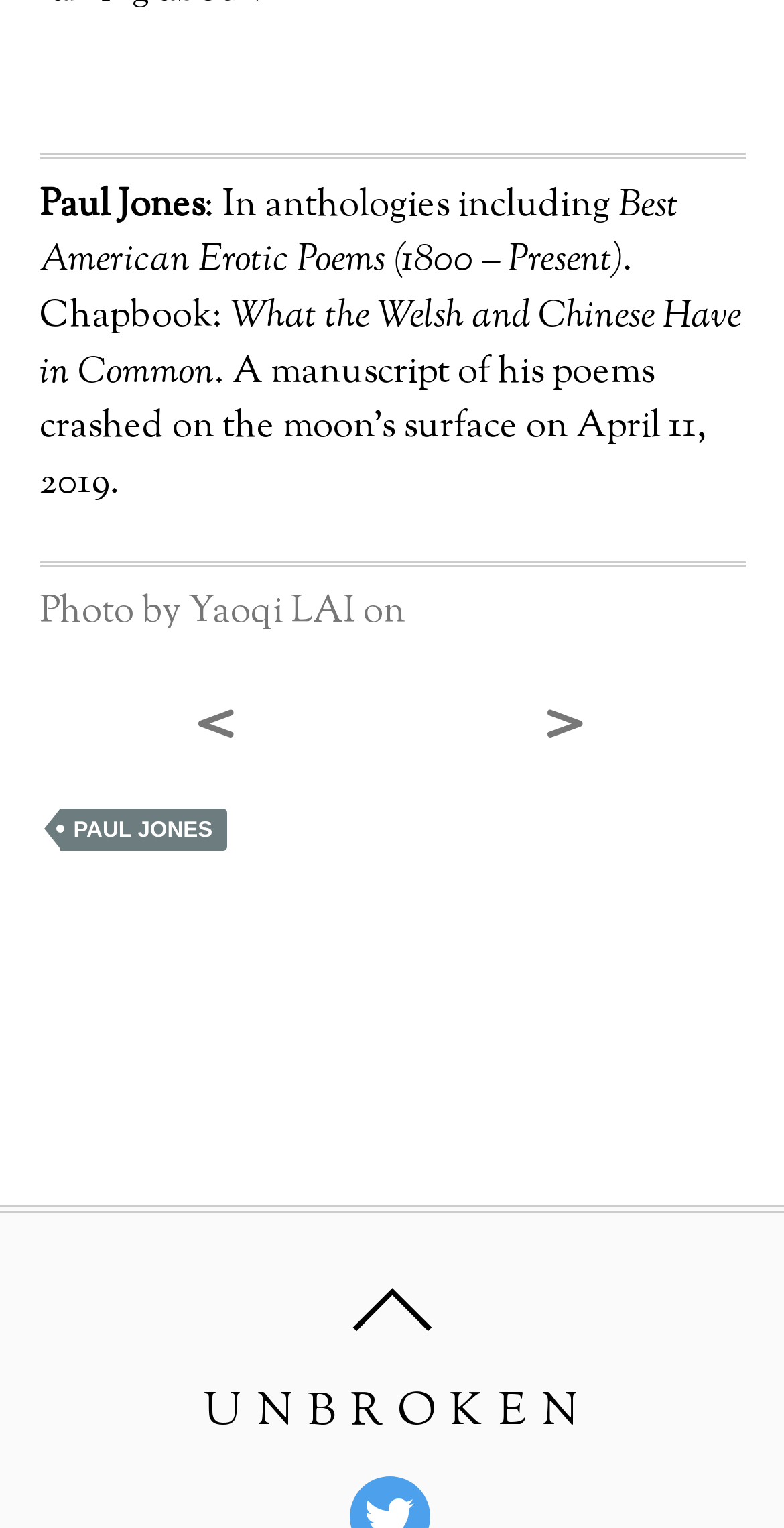Using the given description, provide the bounding box coordinates formatted as (top-left x, top-left y, bottom-right x, bottom-right y), with all values being floating point numbers between 0 and 1. Description: >

[0.695, 0.438, 0.75, 0.506]